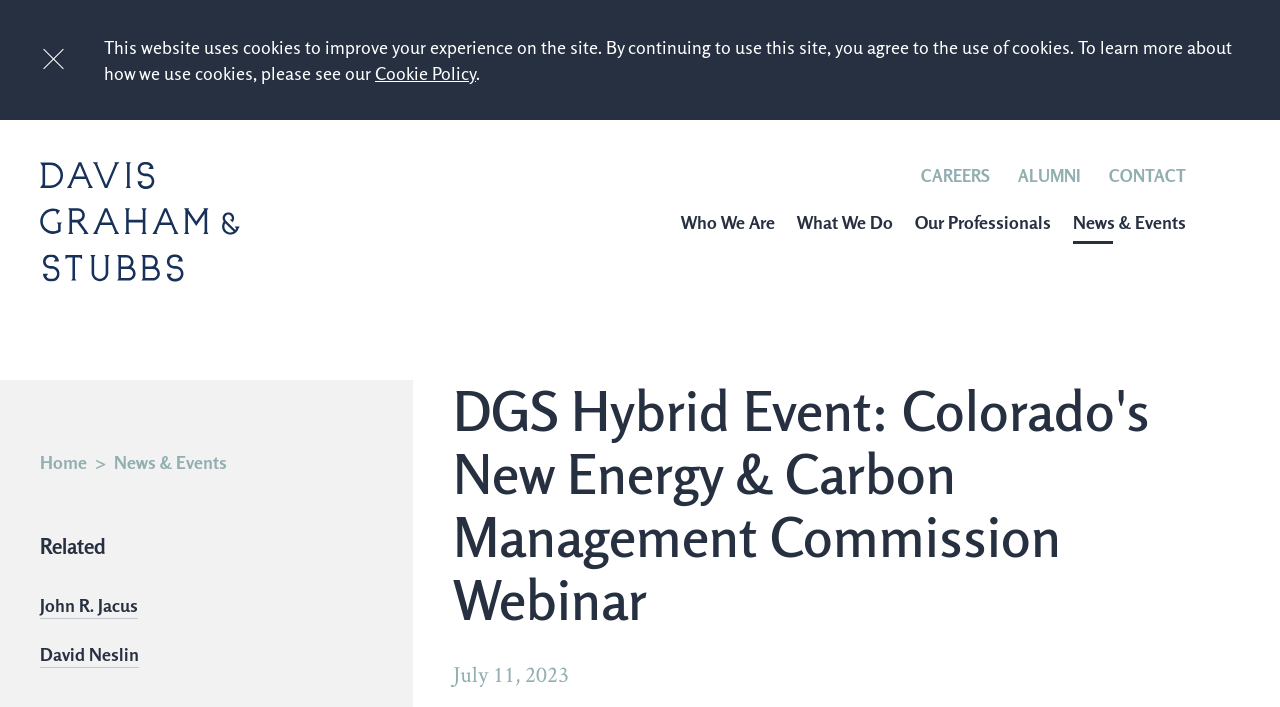Could you find the bounding box coordinates of the clickable area to complete this instruction: "read about John R. Jacus"?

[0.031, 0.84, 0.108, 0.875]